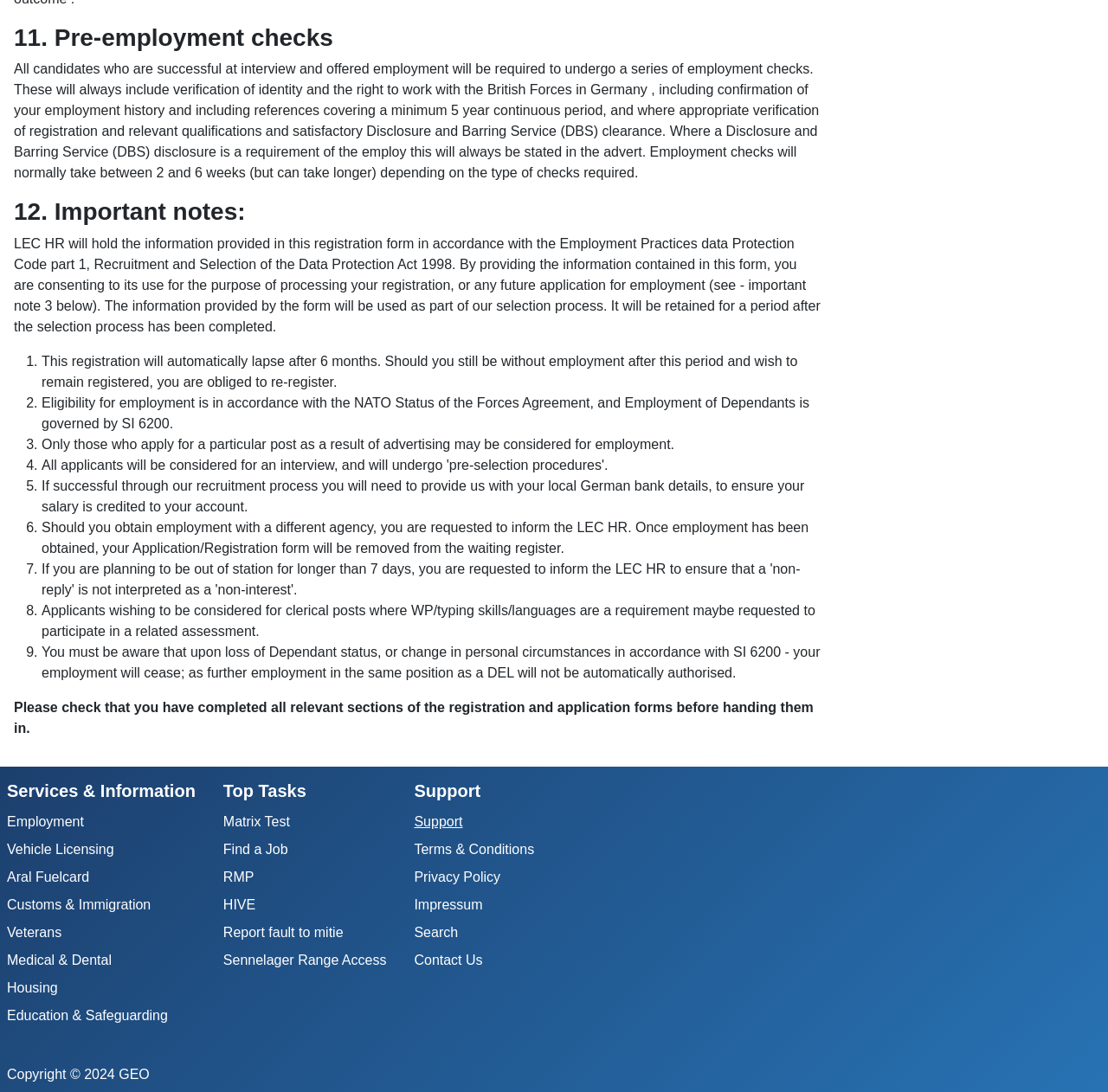Locate the bounding box coordinates of the clickable element to fulfill the following instruction: "Read the 'Media Kit for Partnerships' header". Provide the coordinates as four float numbers between 0 and 1 in the format [left, top, right, bottom].

None